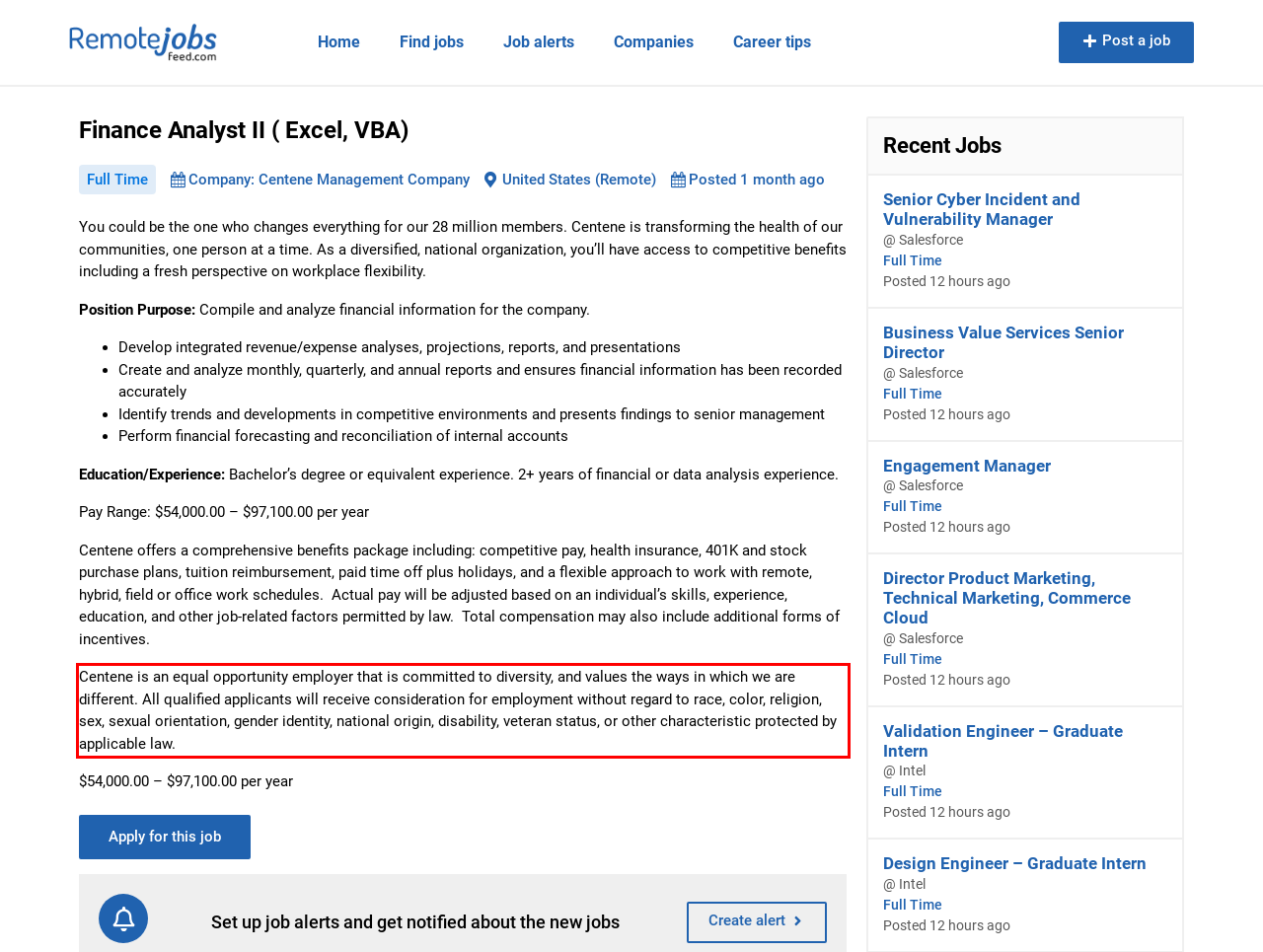With the provided screenshot of a webpage, locate the red bounding box and perform OCR to extract the text content inside it.

Centene is an equal opportunity employer that is committed to diversity, and values the ways in which we are different. All qualified applicants will receive consideration for employment without regard to race, color, religion, sex, sexual orientation, gender identity, national origin, disability, veteran status, or other characteristic protected by applicable law.